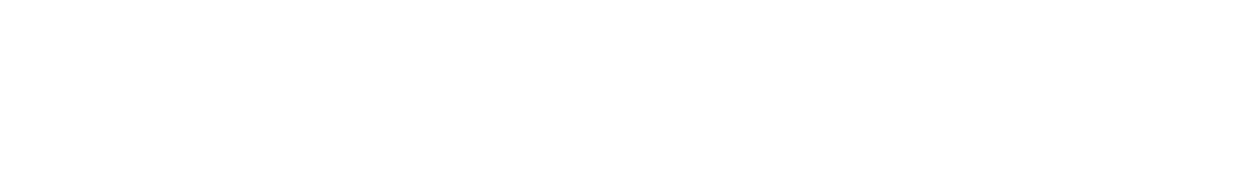Explain what is happening in the image with as much detail as possible.

The image features a sleek, minimalist logo representing the "Die Technology Project." The design is likely intended to convey innovation and modernity, reflecting the project's focus on technological advancements. The logo's black silhouette is bold against the background, enhancing its visibility and impact. Accompanying the logo is a header, "Die Technology Project," suggesting that this visual element serves as a key identifier for the initiative, encapsulating its essence and purpose in the realm of technology. The use of a streamlined design aligns with contemporary aesthetics, appealing to an audience interested in cutting-edge developments.